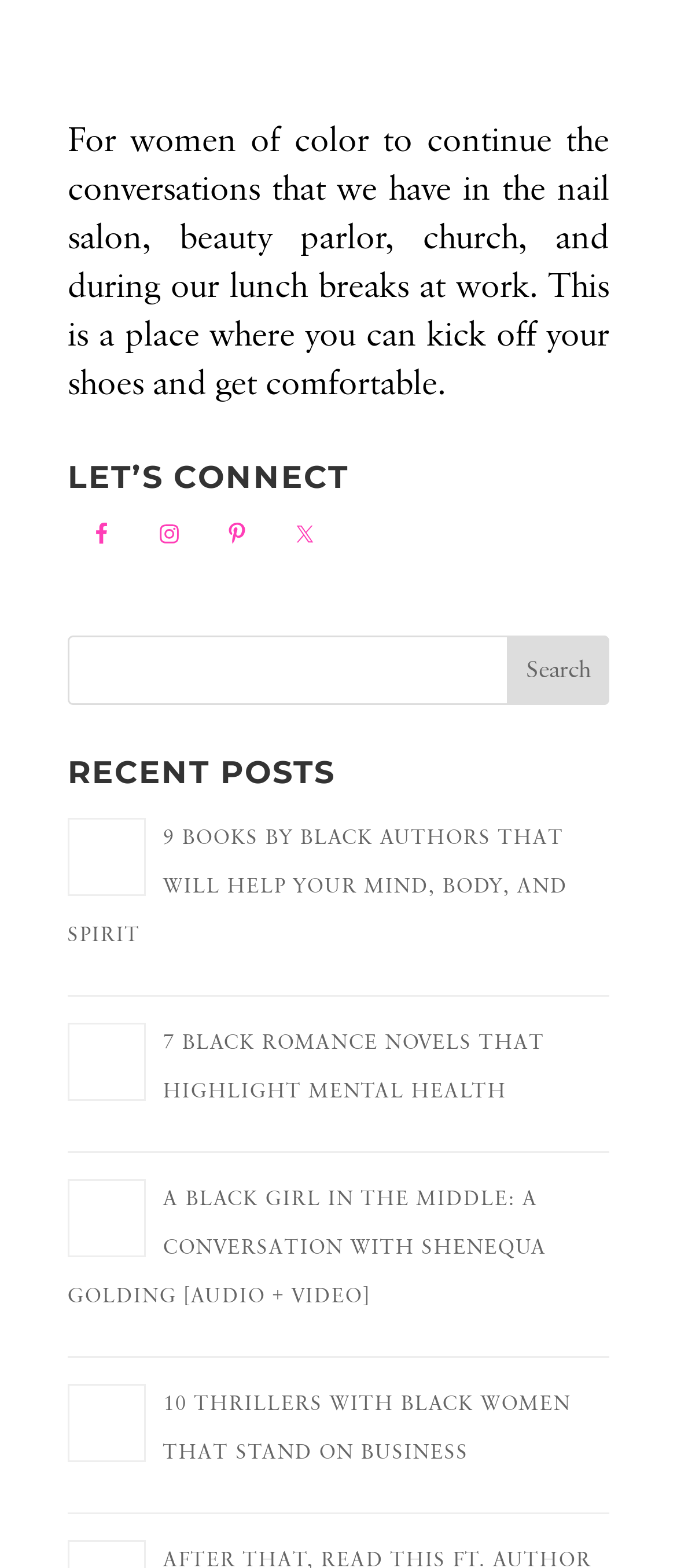Show the bounding box coordinates of the region that should be clicked to follow the instruction: "Go to About page."

None